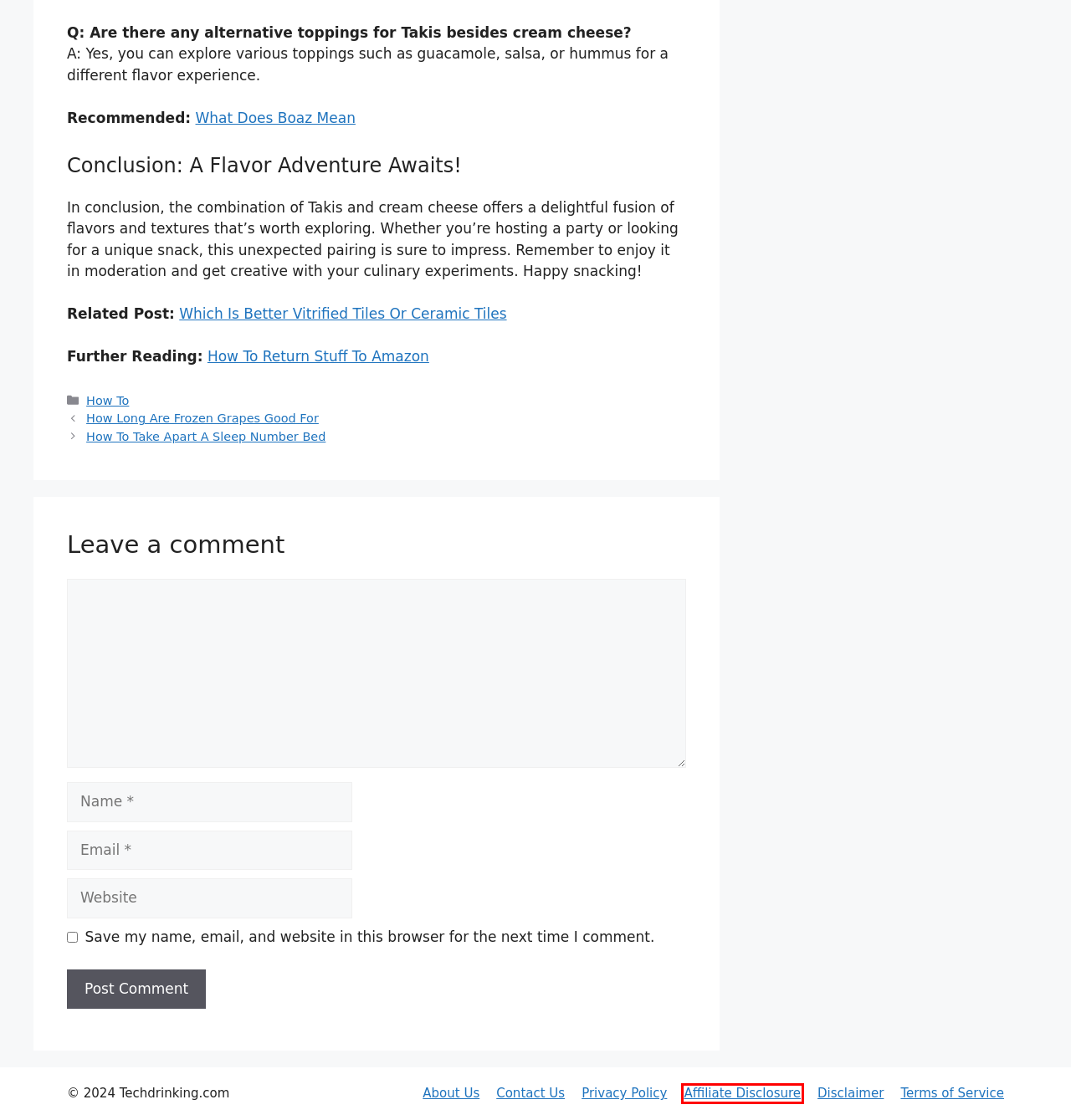Review the screenshot of a webpage that includes a red bounding box. Choose the most suitable webpage description that matches the new webpage after clicking the element within the red bounding box. Here are the candidates:
A. Are Dirt Bikes Street Legal In New Jersey (Updated 2024)
B. Which Is Better Vitrified Tiles Or Ceramic Tiles (Updated 2024)
C. Disclaimer - Tech Drinking
D. What Does Boaz Mean (Updated 2024)
E. How To Return Stuff To Amazon (Updated 2024)
F. Terms of Service - Tech Drinking
G. How To Take Apart A Sleep Number Bed (Updated 2024)
H. Affiliate Disclosure - Tech Drinking

H